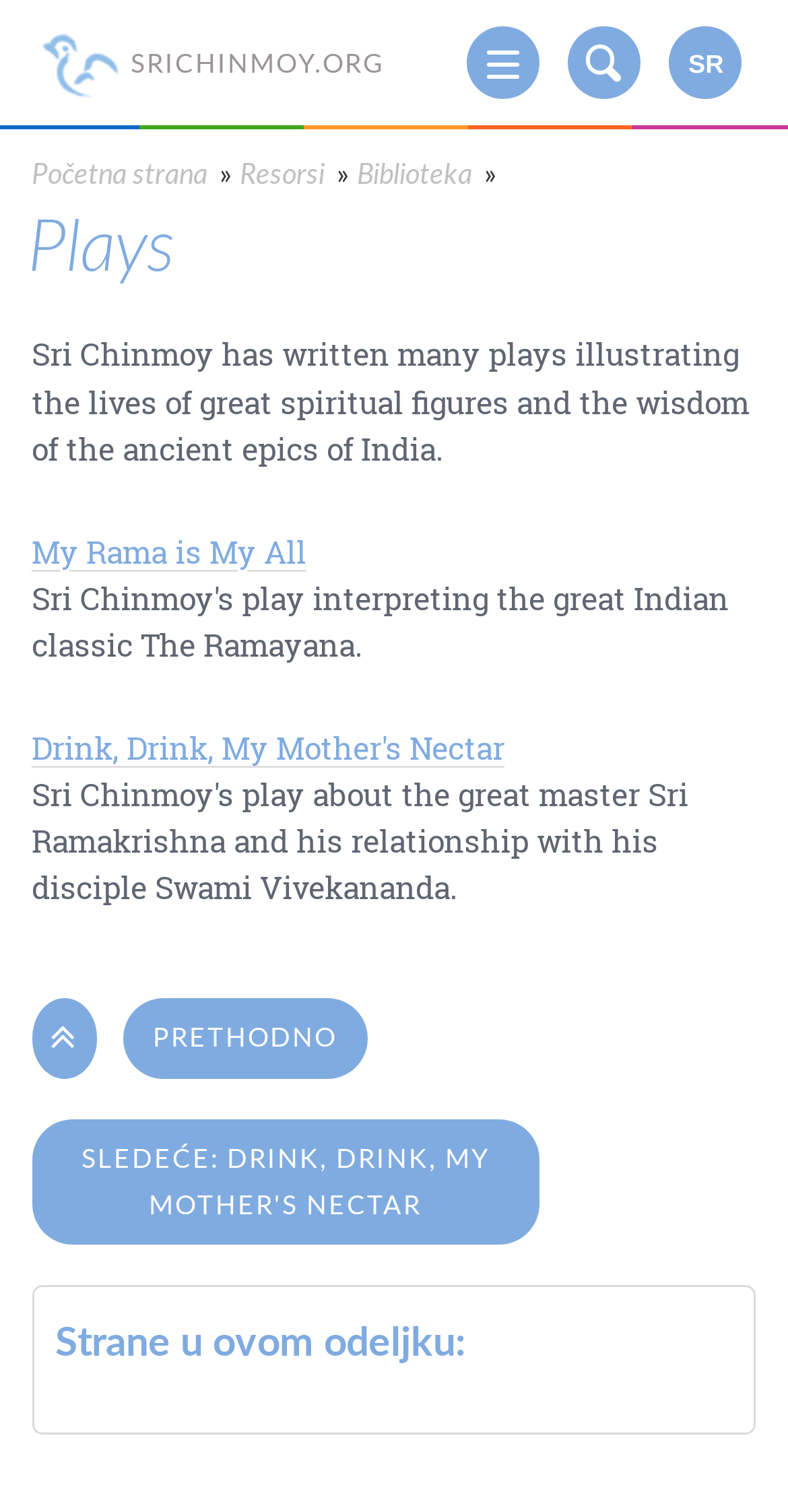Provide a thorough summary of the webpage.

The webpage is about the plays written by Sri Chinmoy. At the top left, there is a link to "SRICHINMOY.ORG" and at the top right, there is a link to "SR". Below these links, there is a navigation menu with links to "Početna strana" (Home page), "Resorsi" (Resources), and "Biblioteka" (Library).

The main content of the page is headed by a title "Plays" at the top center. Below the title, there is a brief description of Sri Chinmoy's plays, which are about the lives of great spiritual figures and the wisdom of ancient Indian epics.

Under the description, there is a list of plays, including "My Rama is My All" and "Drink, Drink, My Mother's Nectar". Each play is represented by a link. There are also navigation links to move to the previous or next play, with icons and text "PRETHODNO" (Previous) and "SLEDEĆE" (Next).

At the bottom of the page, there is a heading "Strane u ovom odeljku:" (Pages in this section), which suggests that there are more pages related to the plays.